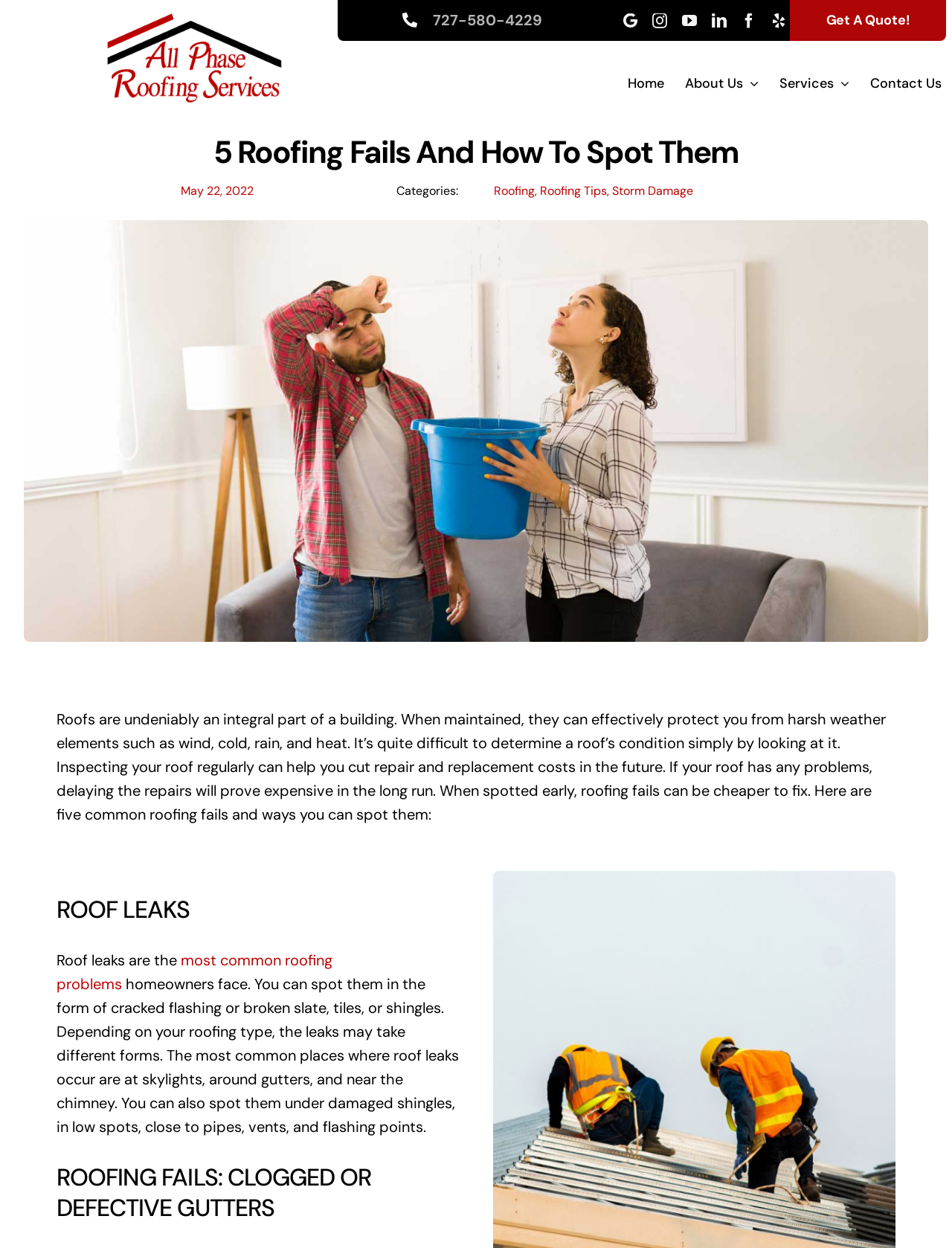Generate the text of the webpage's primary heading.

5 Roofing Fails And How To Spot Them